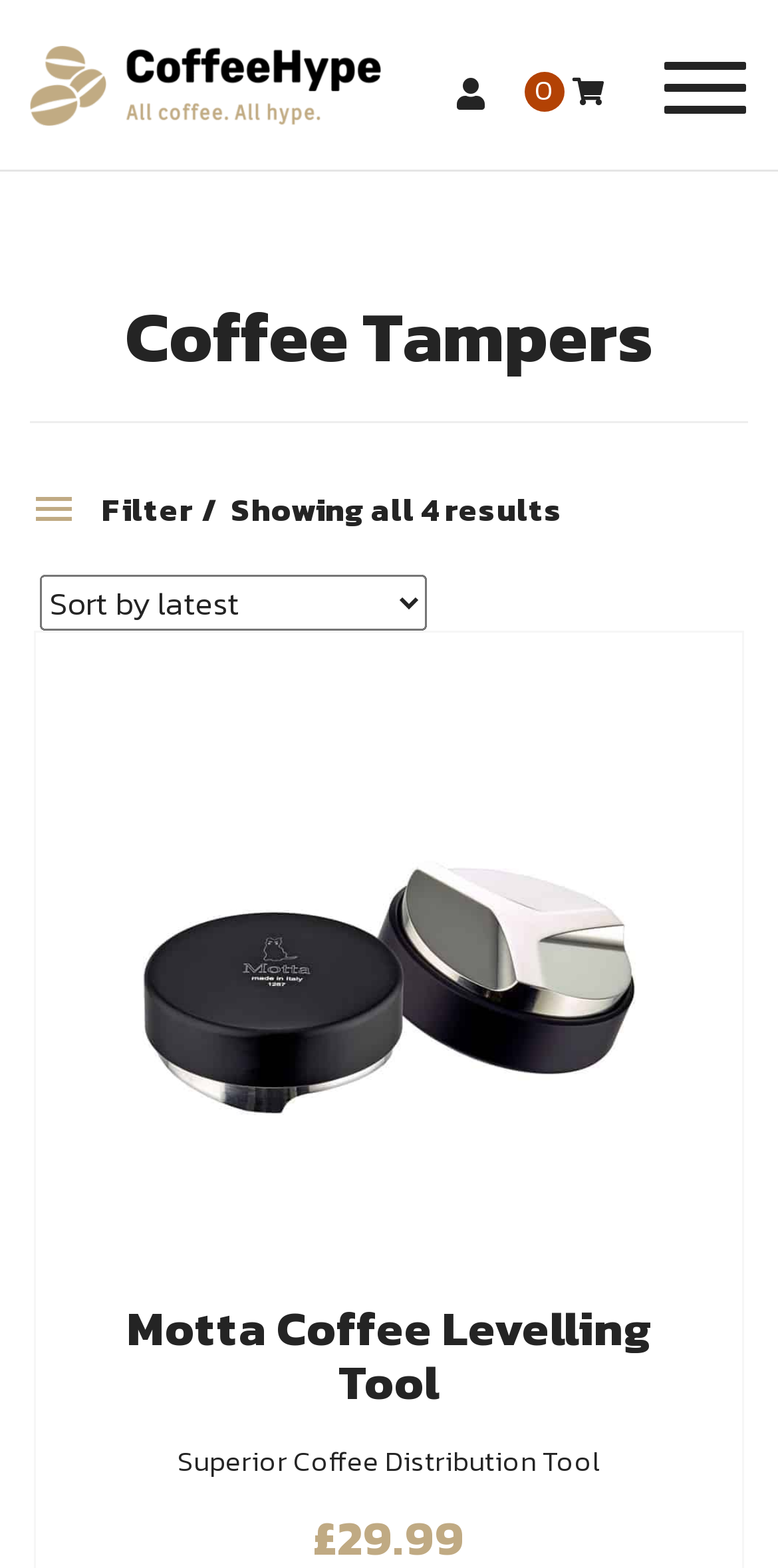Provide the bounding box coordinates of the HTML element described by the text: "Motta Coffee Levelling Tool".

[0.123, 0.442, 0.877, 0.914]